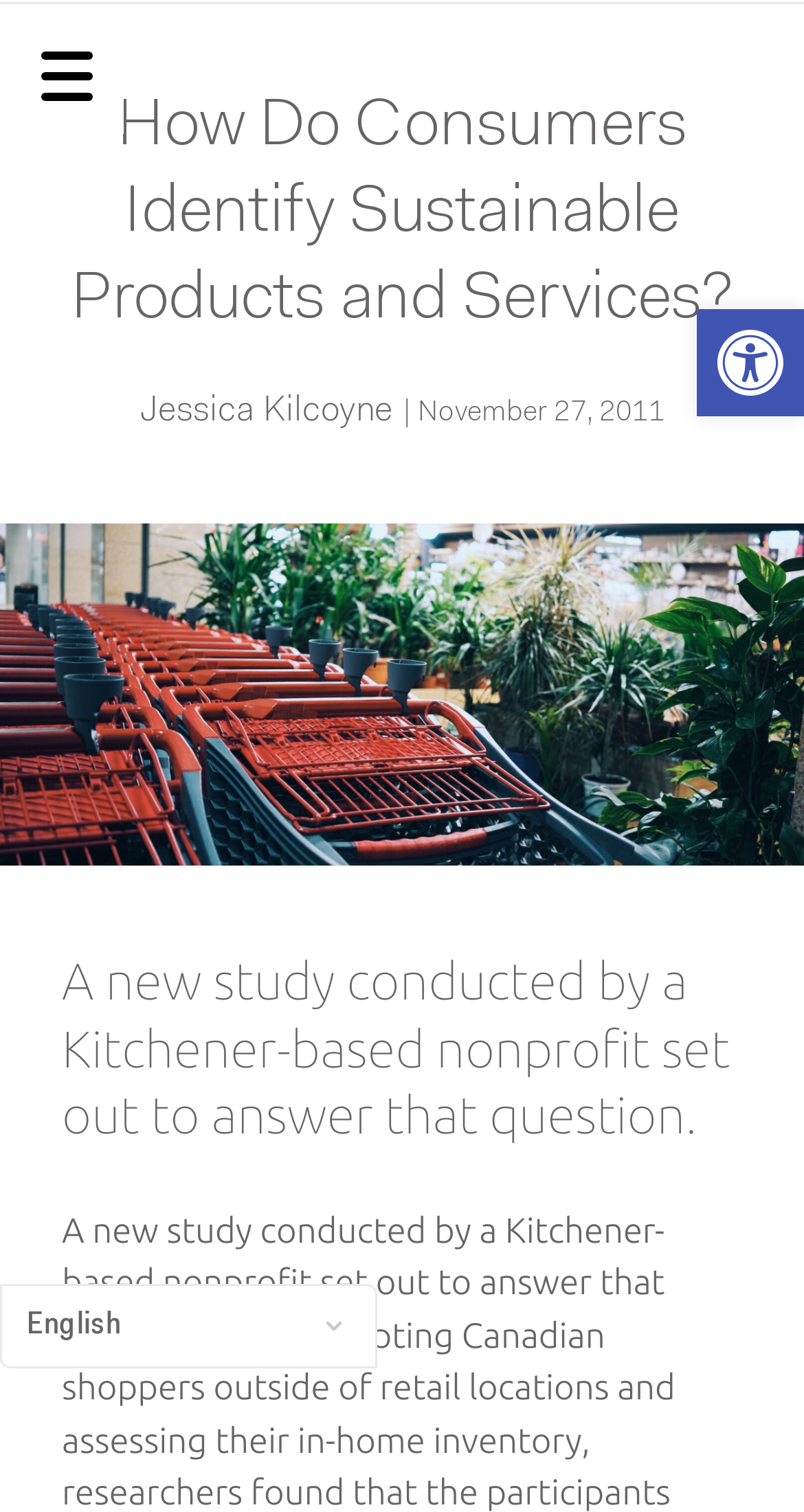What is the purpose of the button with the text 'Menu Trigger'?
Can you give a detailed and elaborate answer to the question?

The button with the text 'Menu Trigger' is likely to open the menu, as it is a common convention in web design to have a button that triggers the menu.